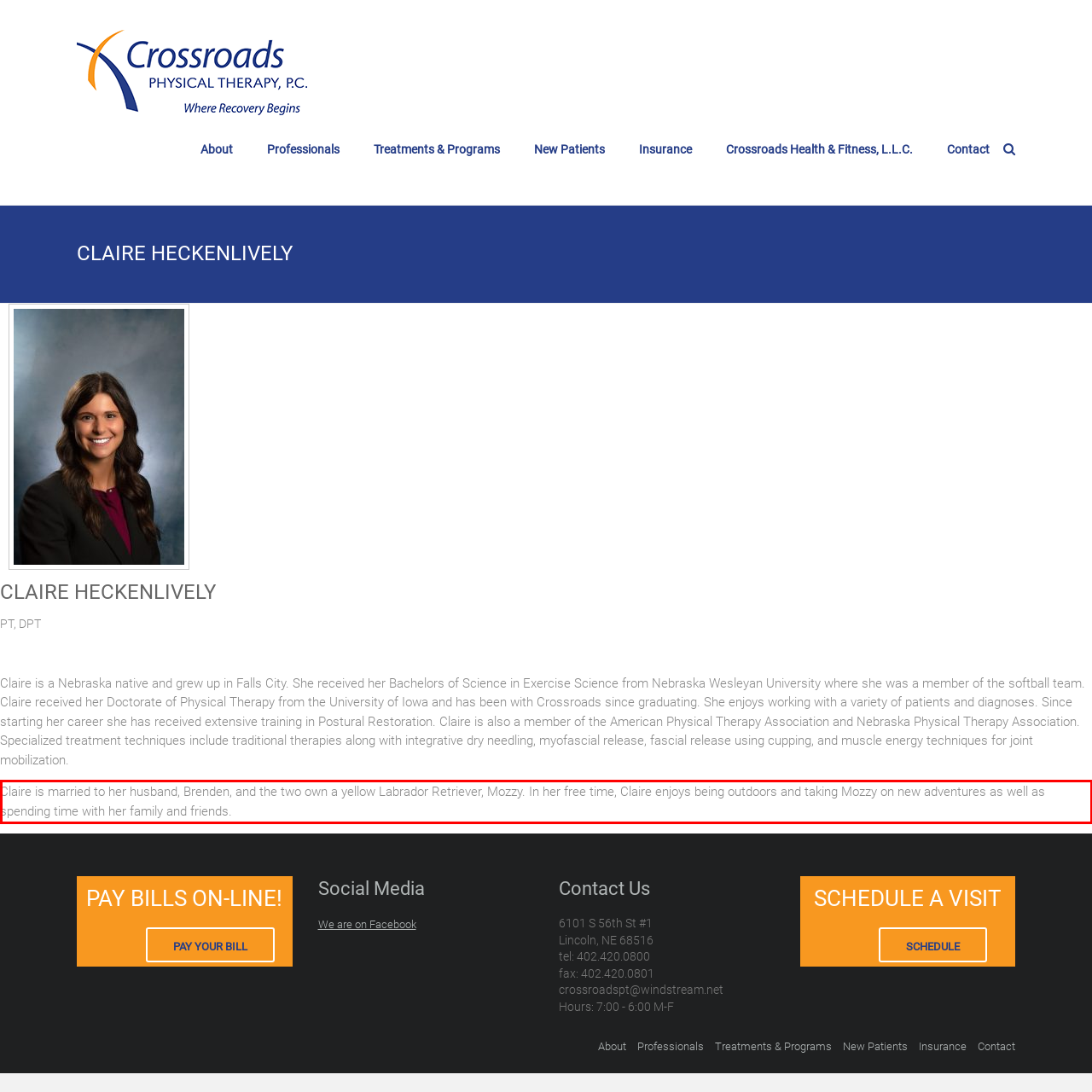Review the webpage screenshot provided, and perform OCR to extract the text from the red bounding box.

Claire is married to her husband, Brenden, and the two own a yellow Labrador Retriever, Mozzy. In her free time, Claire enjoys being outdoors and taking Mozzy on new adventures as well as spending time with her family and friends.